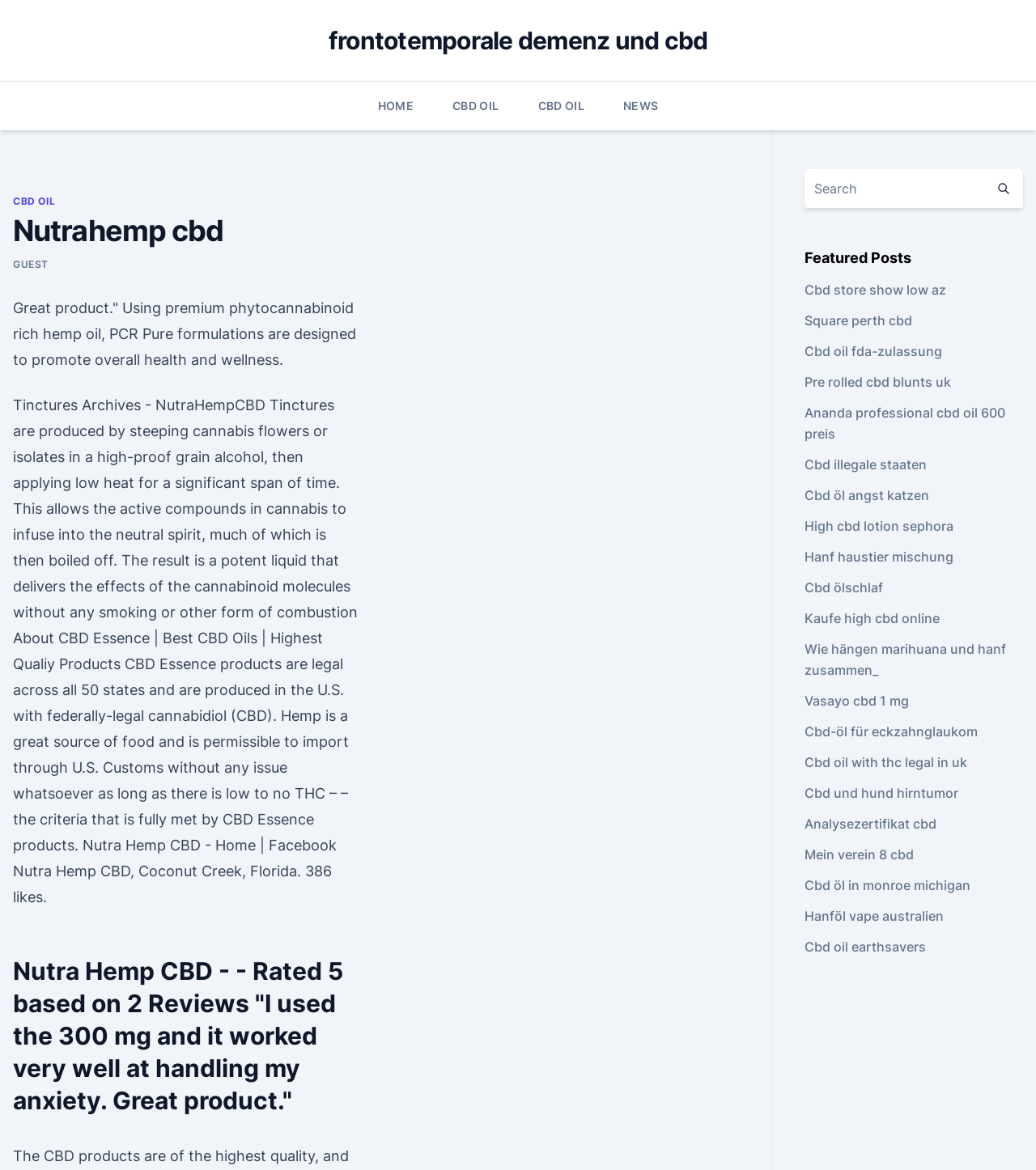Identify and provide the bounding box coordinates of the UI element described: "name="s" placeholder="Search"". The coordinates should be formatted as [left, top, right, bottom], with each number being a float between 0 and 1.

[0.776, 0.145, 0.95, 0.178]